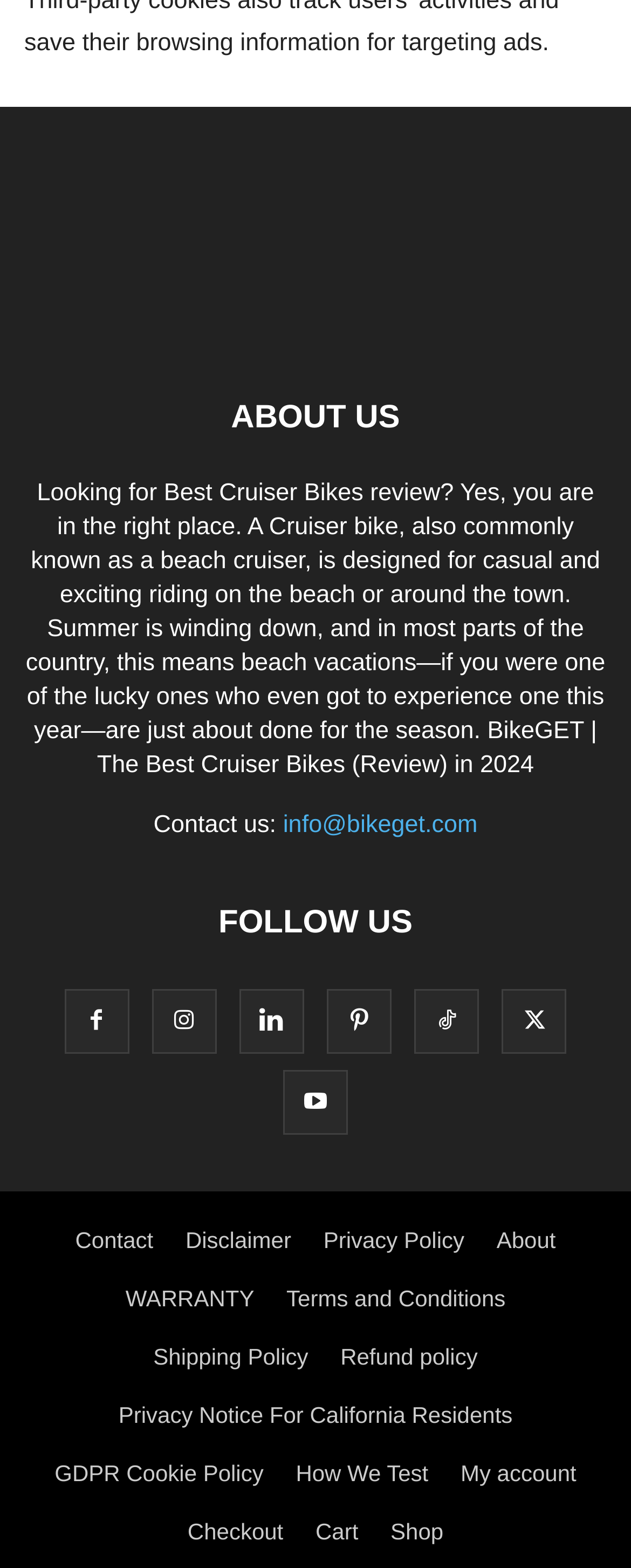Identify the bounding box coordinates of the HTML element based on this description: "aria-label="Logo"".

[0.038, 0.195, 0.962, 0.212]